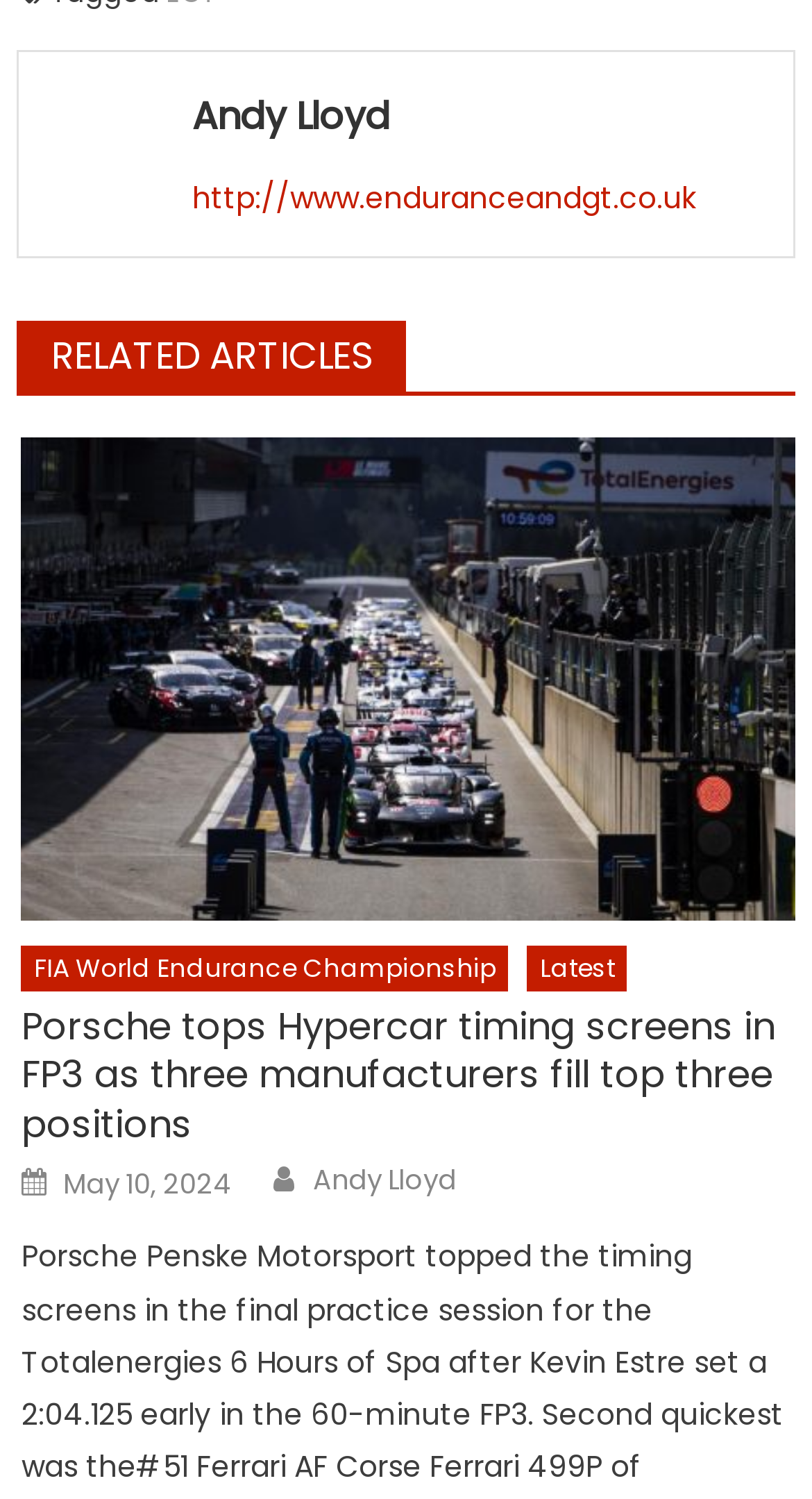With reference to the screenshot, provide a detailed response to the question below:
What is the category of the latest article?

I found the category of the latest article by looking at the links below the article title. One of the links is 'FIA World Endurance Championship', which suggests that this is the category of the article.